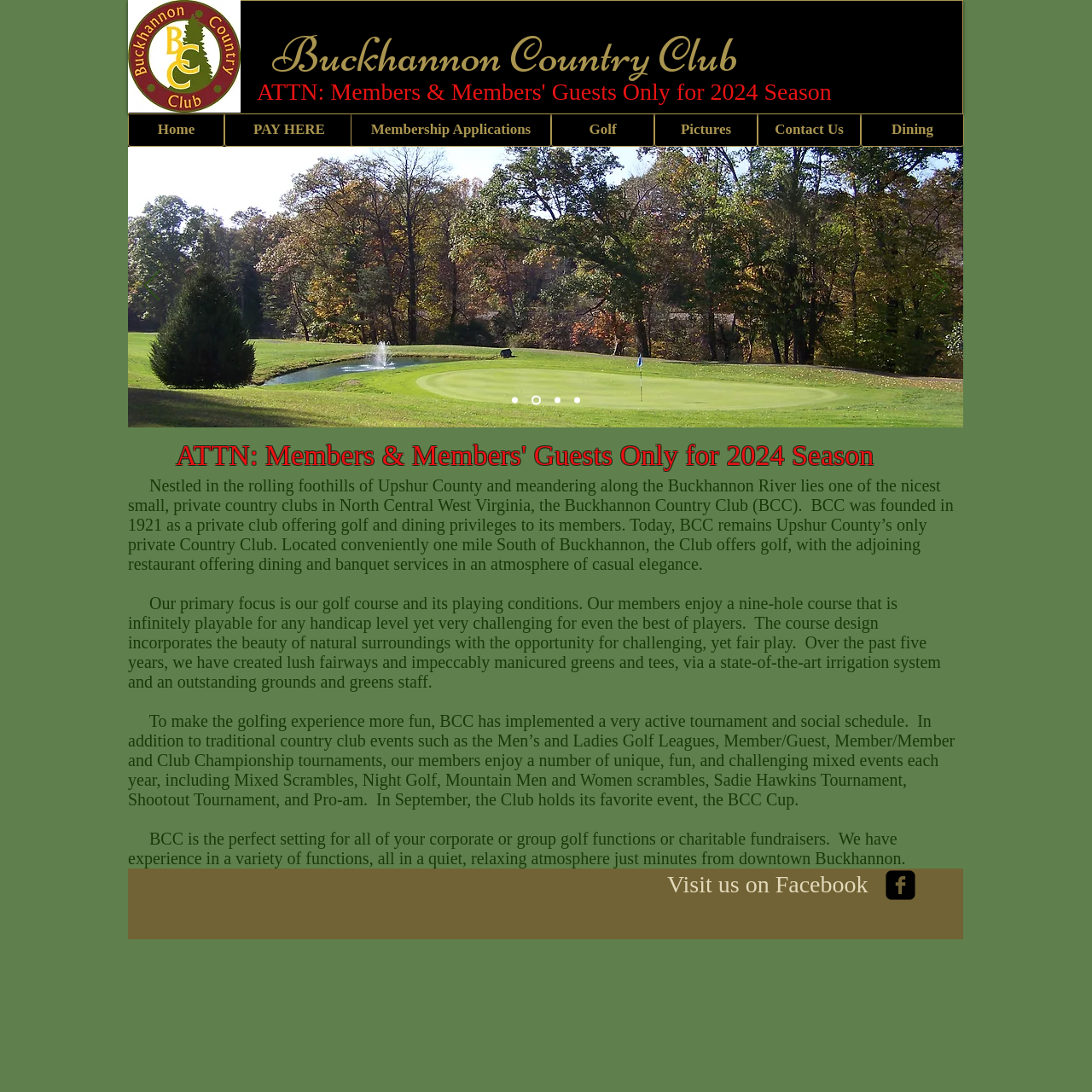Extract the text of the main heading from the webpage.

    Buckhannon Country Club